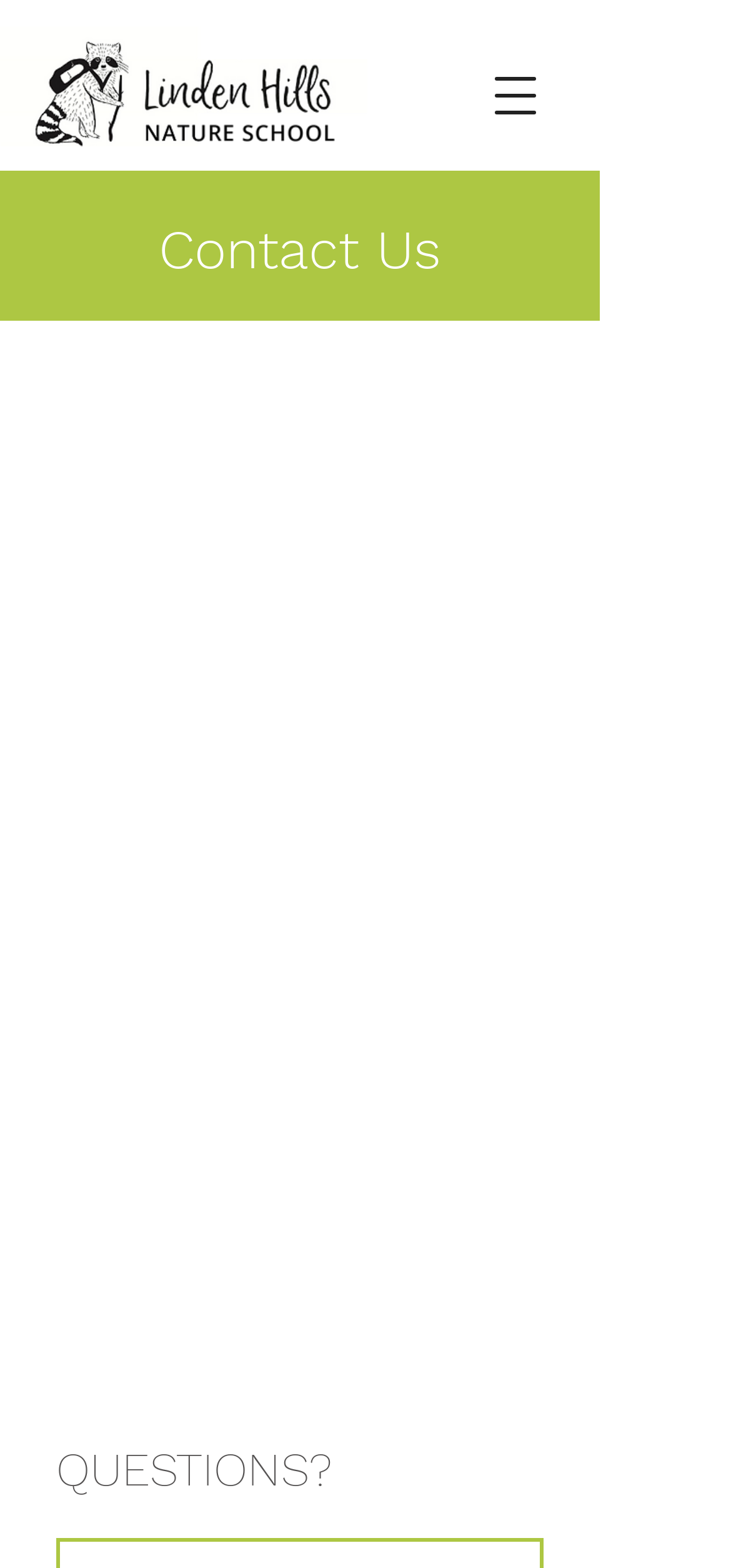Carefully observe the image and respond to the question with a detailed answer:
What is the purpose of texting the school?

According to the webpage, texting the school is for conveying time-sensitive information, such as an imminent absence, late arrival or change to pick up plans.